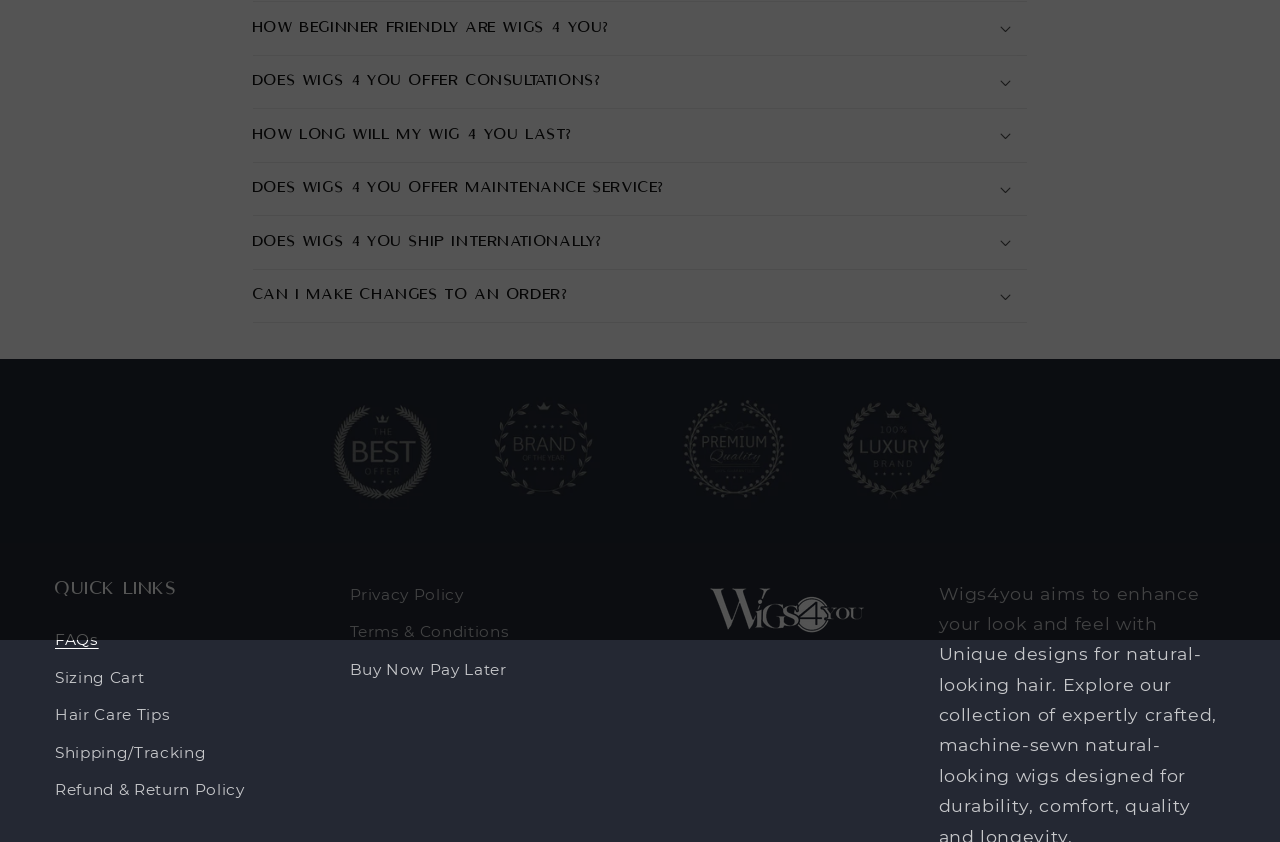From the webpage screenshot, predict the bounding box coordinates (top-left x, top-left y, bottom-right x, bottom-right y) for the UI element described here: Privacy Policy

[0.273, 0.691, 0.362, 0.729]